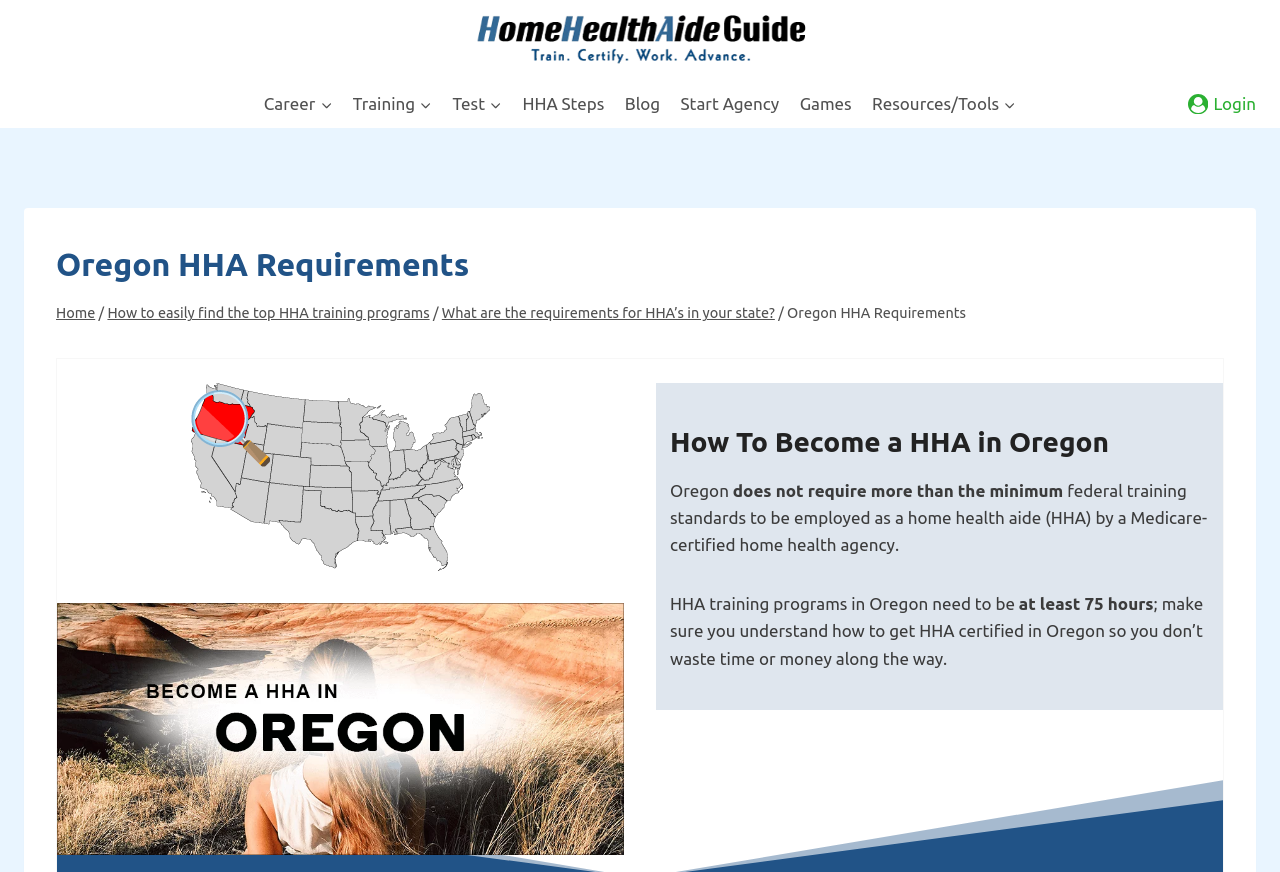Locate the bounding box coordinates of the element's region that should be clicked to carry out the following instruction: "Navigate to Career". The coordinates need to be four float numbers between 0 and 1, i.e., [left, top, right, bottom].

[0.198, 0.092, 0.268, 0.146]